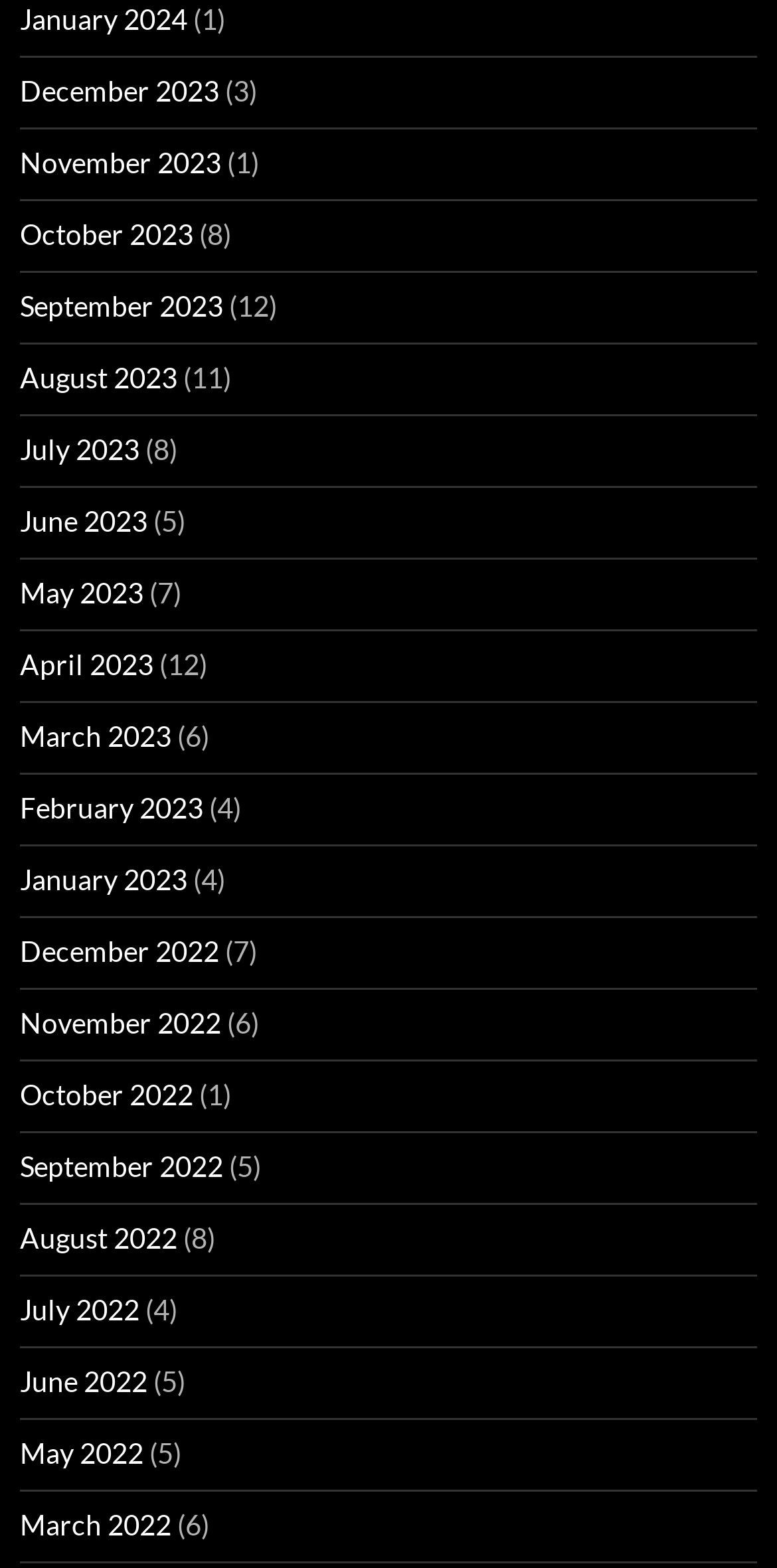Please pinpoint the bounding box coordinates for the region I should click to adhere to this instruction: "Browse October 2023".

[0.026, 0.138, 0.249, 0.159]